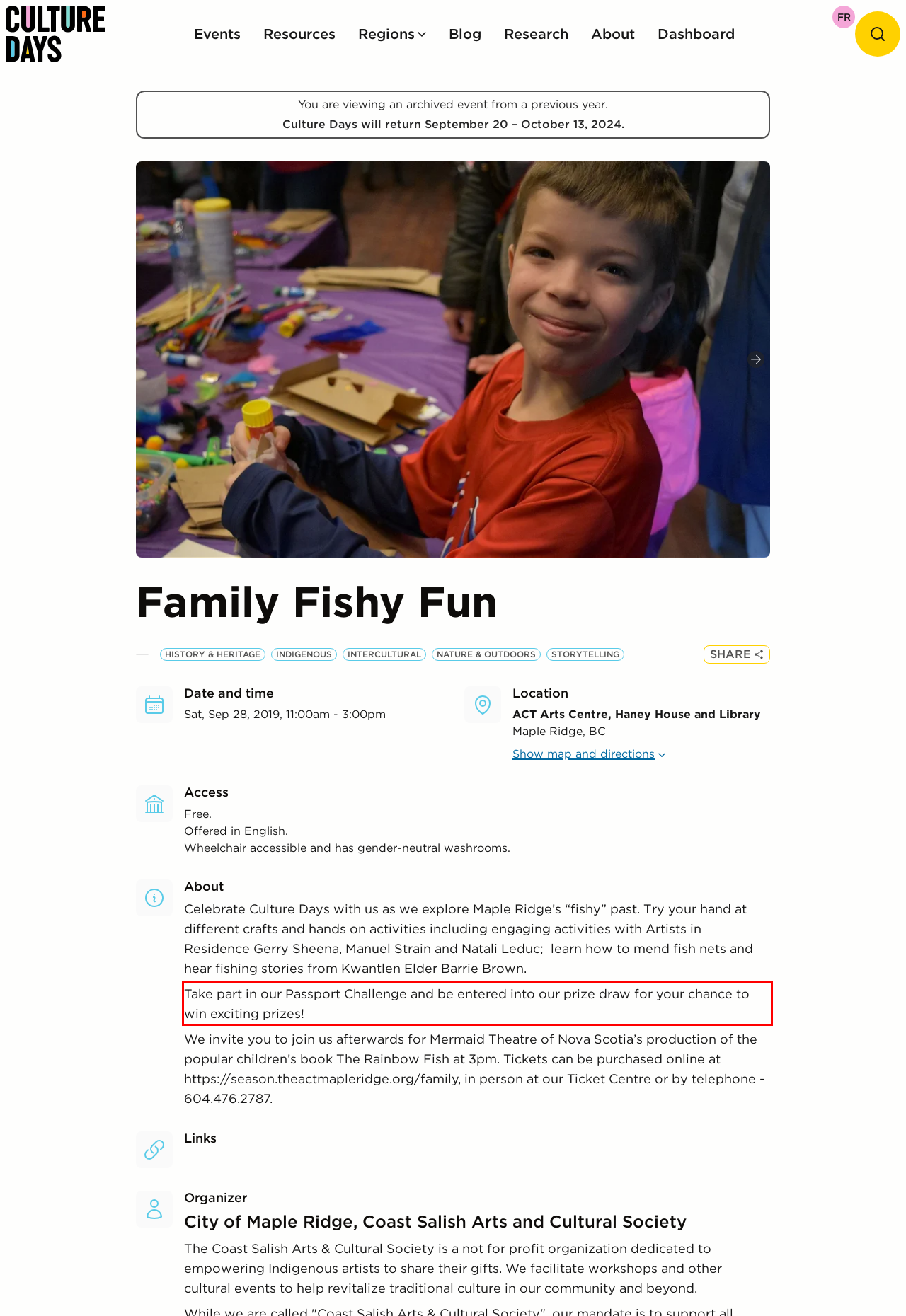Within the screenshot of the webpage, locate the red bounding box and use OCR to identify and provide the text content inside it.

Take part in our Passport Challenge and be entered into our prize draw for your chance to win exciting prizes!